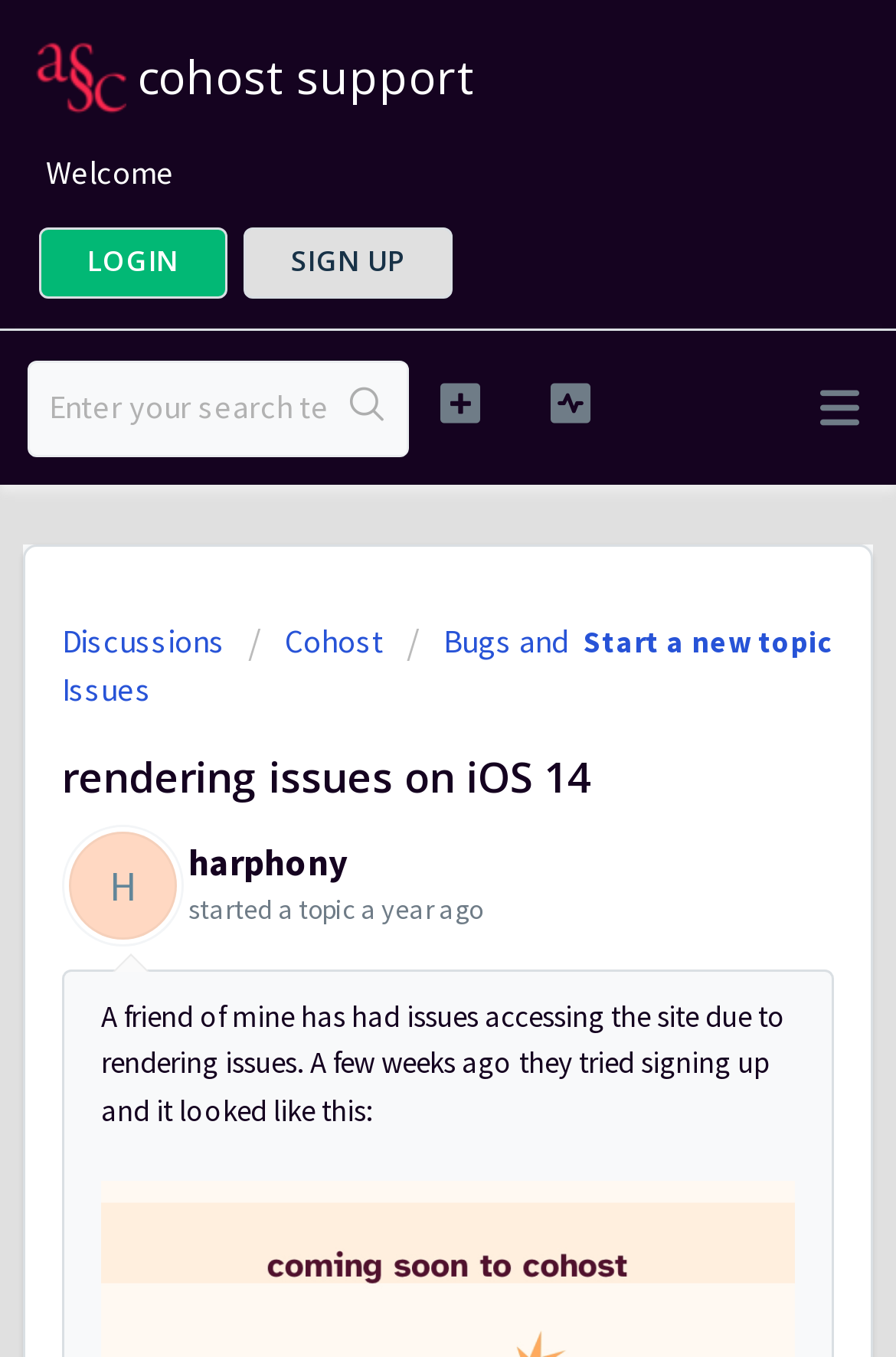Identify the bounding box coordinates of the region I need to click to complete this instruction: "Click on I'M IN!".

None